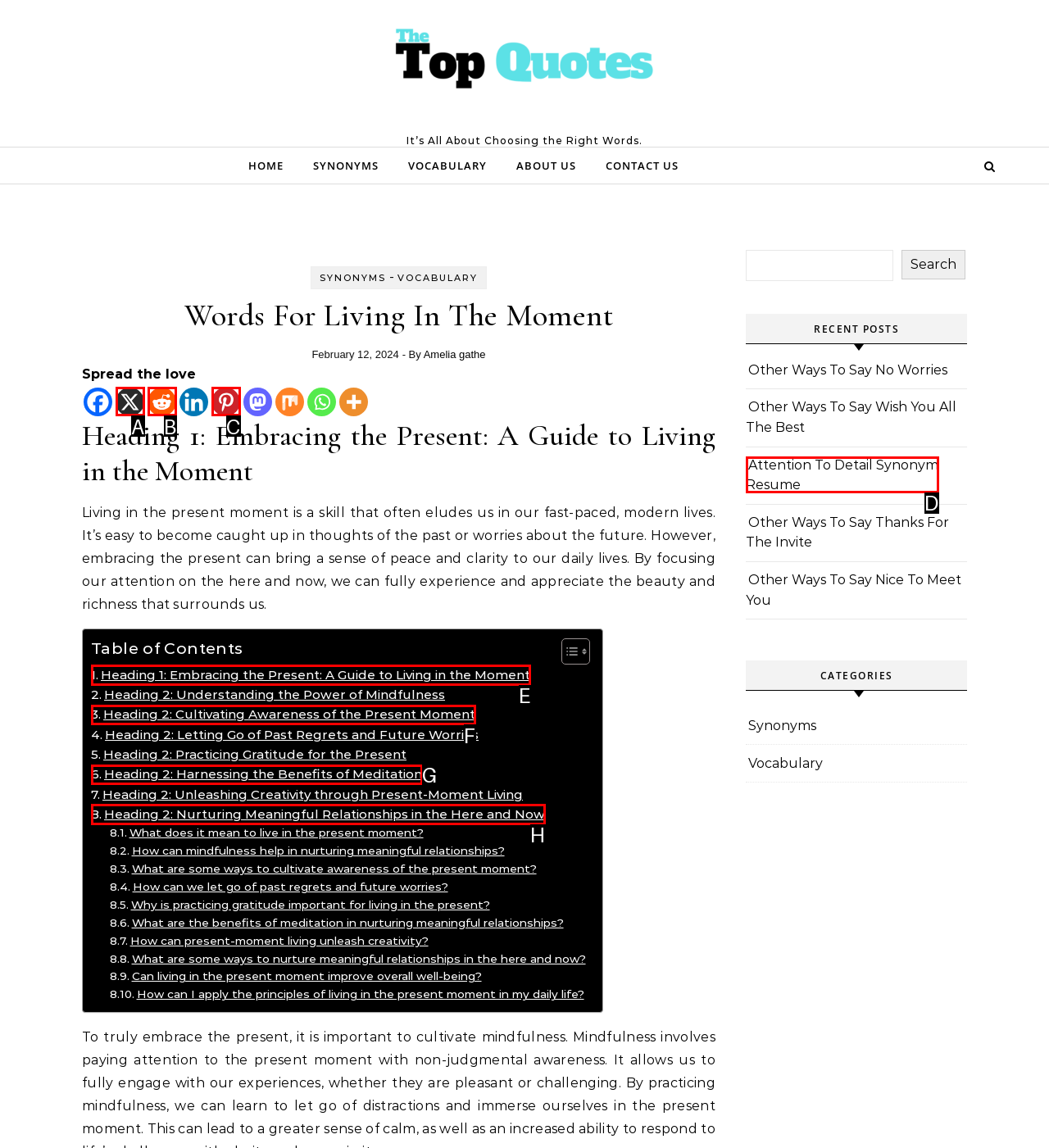What letter corresponds to the UI element described here: aria-label="X" title="X"
Reply with the letter from the options provided.

A